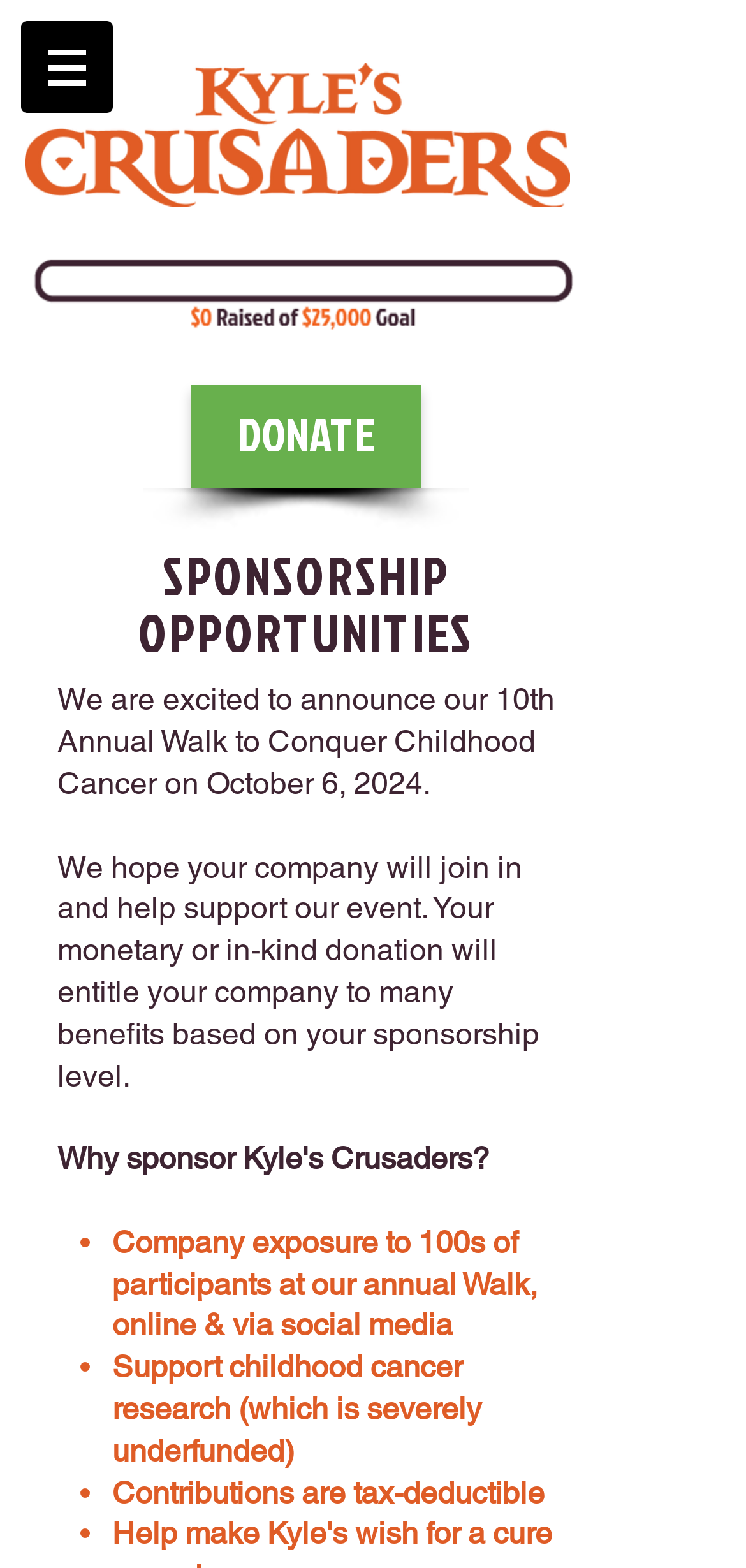What is the goal of the event?
Please answer the question with as much detail as possible using the screenshot.

The webpage mentions that the event aims to support childhood cancer research, which is severely underfunded, suggesting that the goal of the event is to raise funds for this cause.